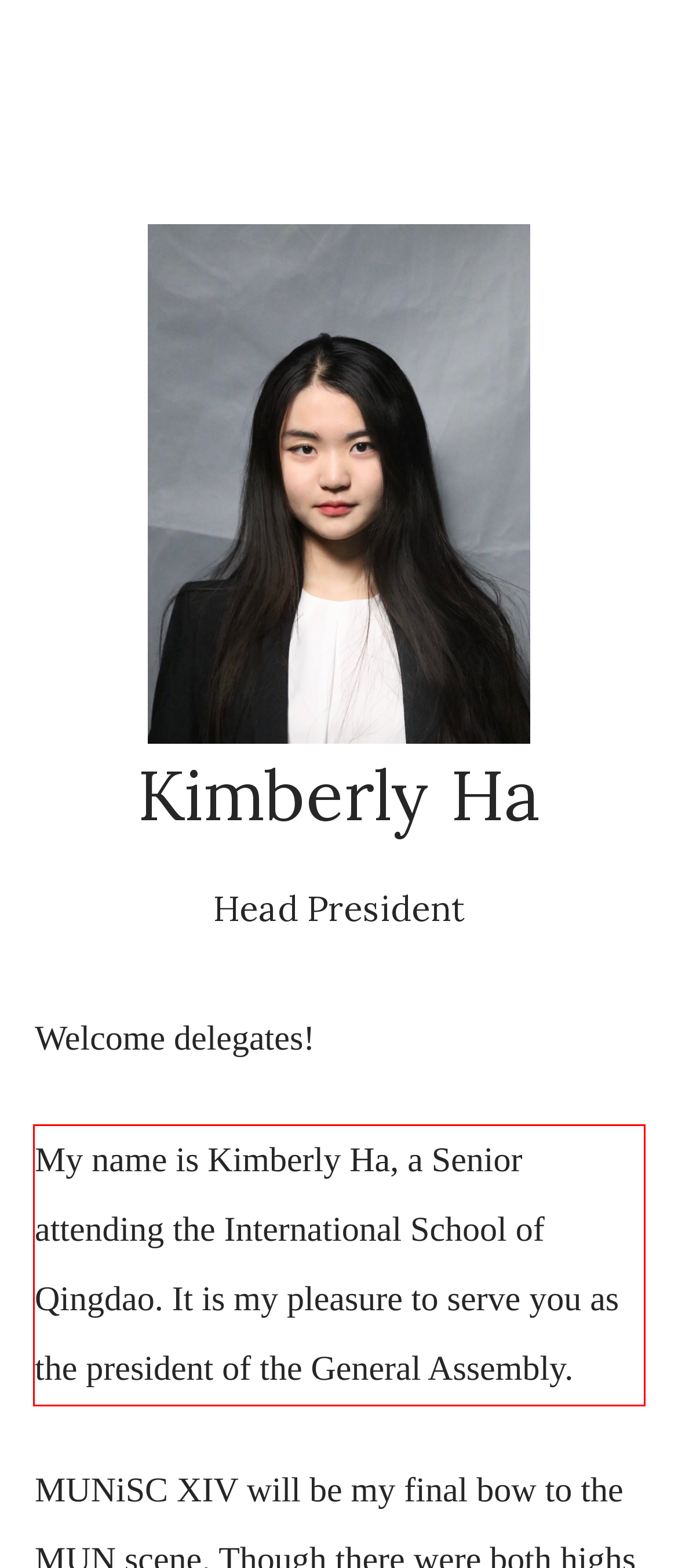Inspect the webpage screenshot that has a red bounding box and use OCR technology to read and display the text inside the red bounding box.

My name is Kimberly Ha, a Senior attending the International School of Qingdao. It is my pleasure to serve you as the president of the General Assembly.